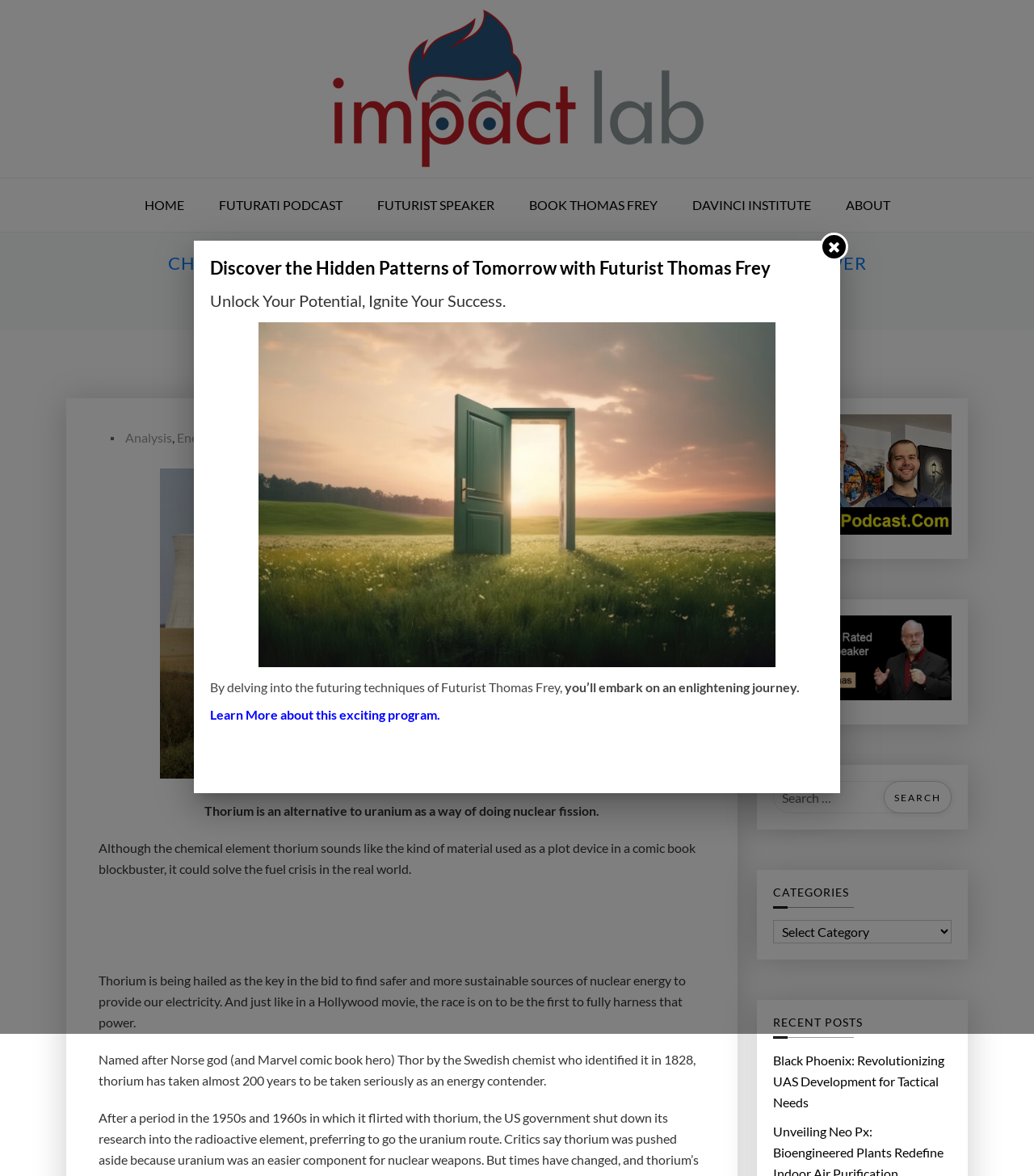Please identify the bounding box coordinates of where to click in order to follow the instruction: "Click on the 'HOME' link".

[0.124, 0.152, 0.193, 0.197]